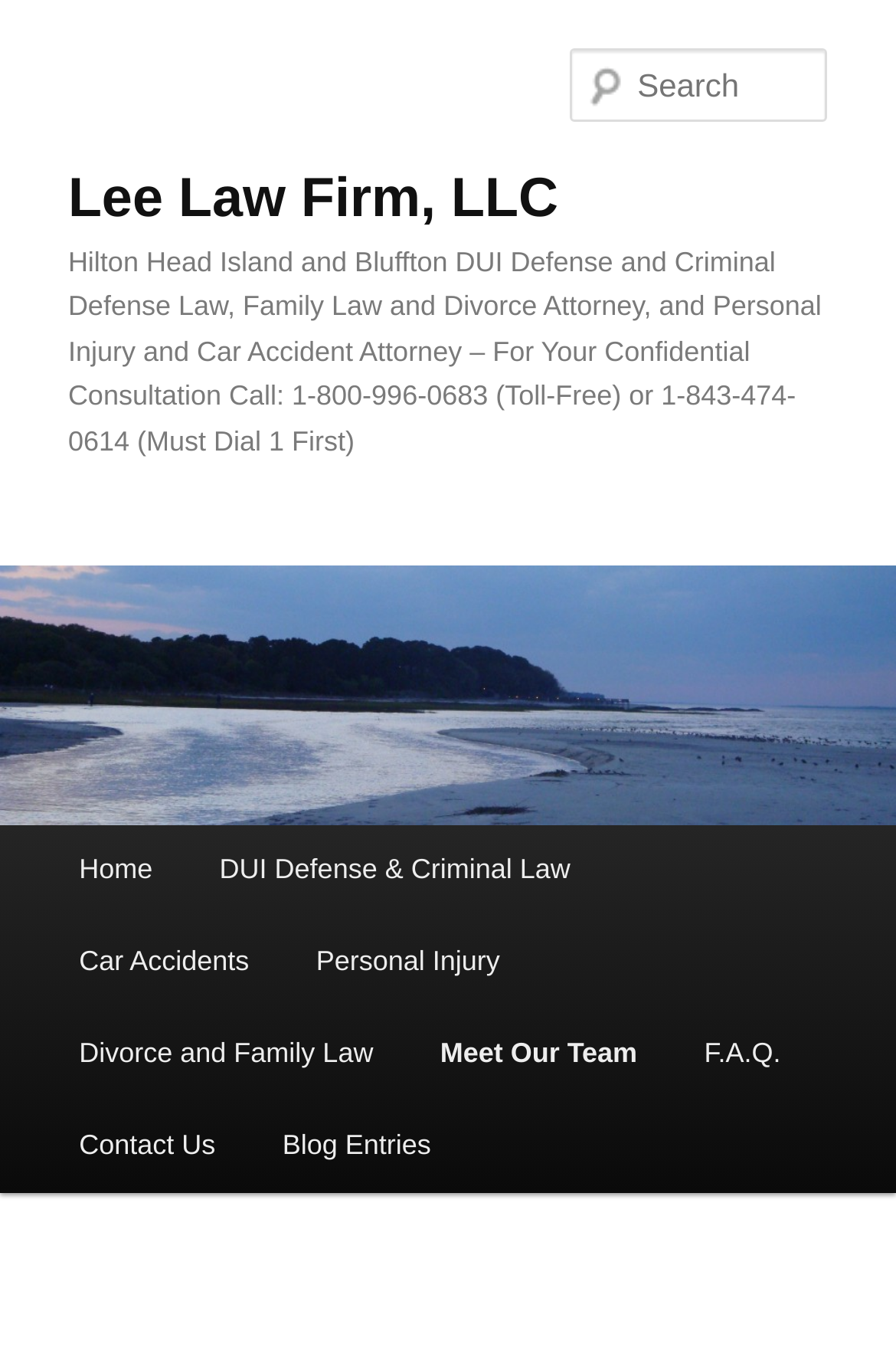What is the name of the law firm?
Using the image, respond with a single word or phrase.

Lee Law Firm, LLC